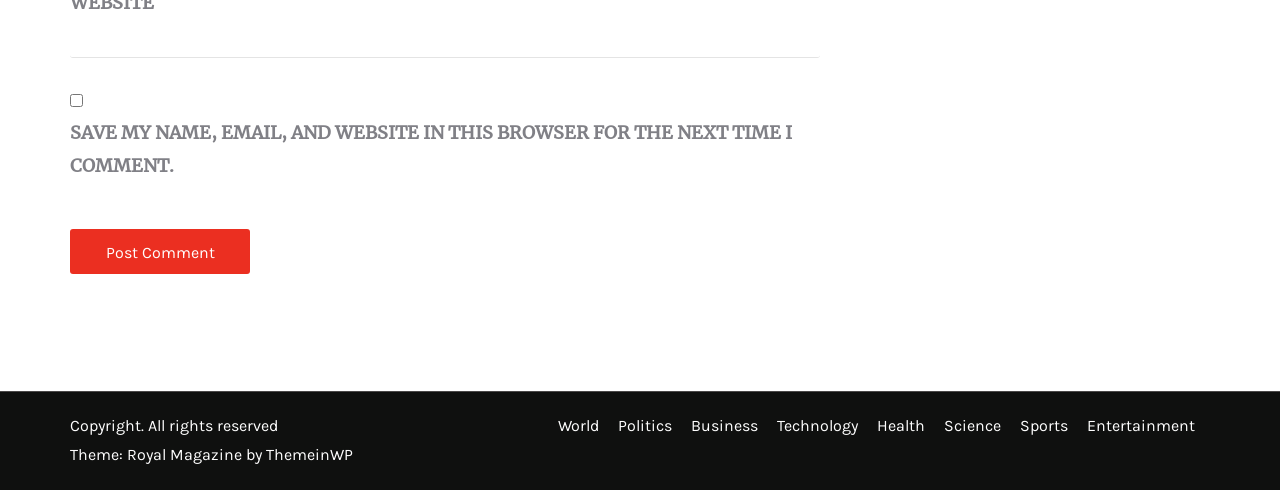Please give a one-word or short phrase response to the following question: 
What is the name of the theme used by the website?

Royal Magazine